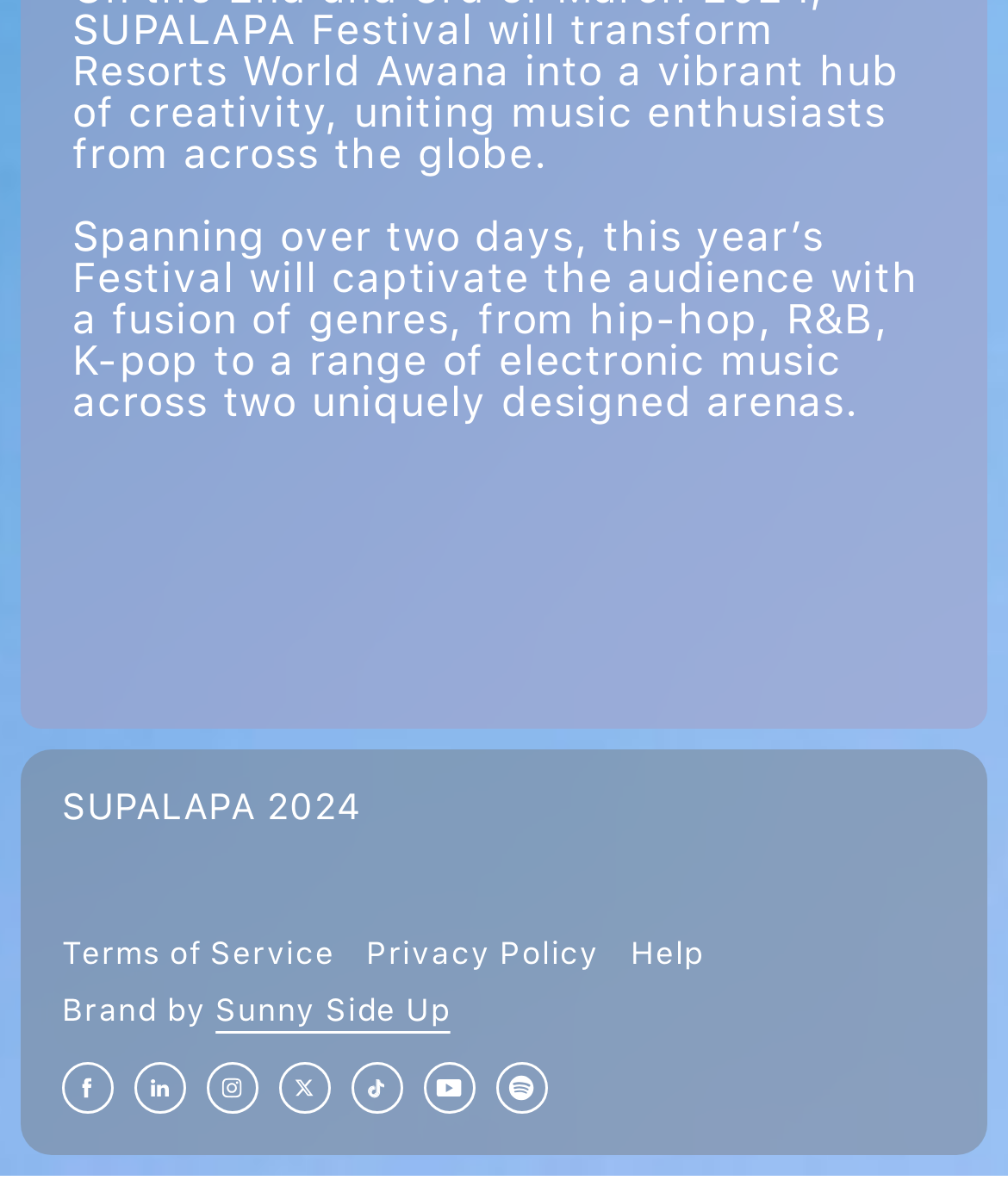Answer succinctly with a single word or phrase:
How many social media links are present?

6